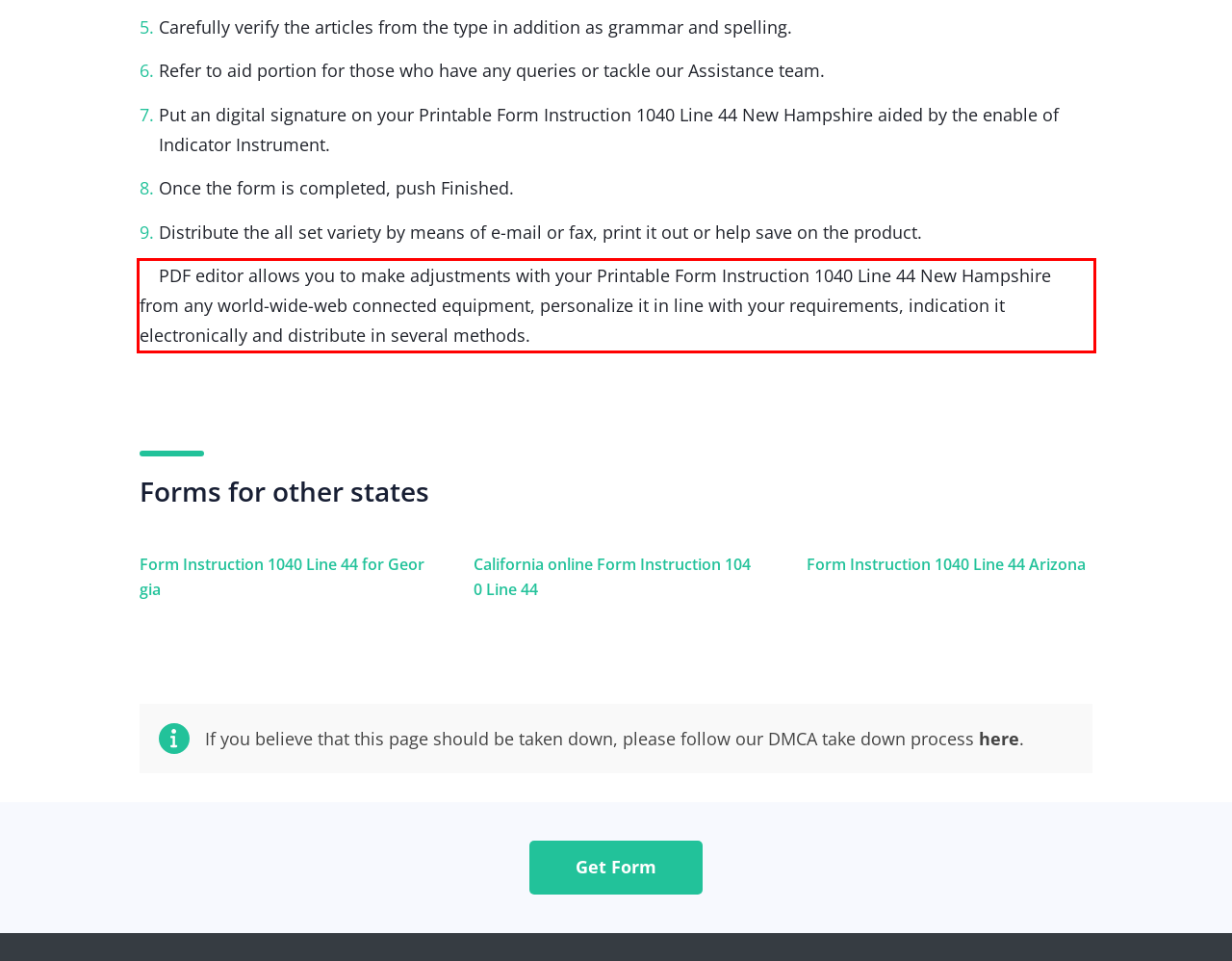Examine the webpage screenshot, find the red bounding box, and extract the text content within this marked area.

PDF editor allows you to make adjustments with your Printable Form Instruction 1040 Line 44 New Hampshire from any world-wide-web connected equipment, personalize it in line with your requirements, indication it electronically and distribute in several methods.